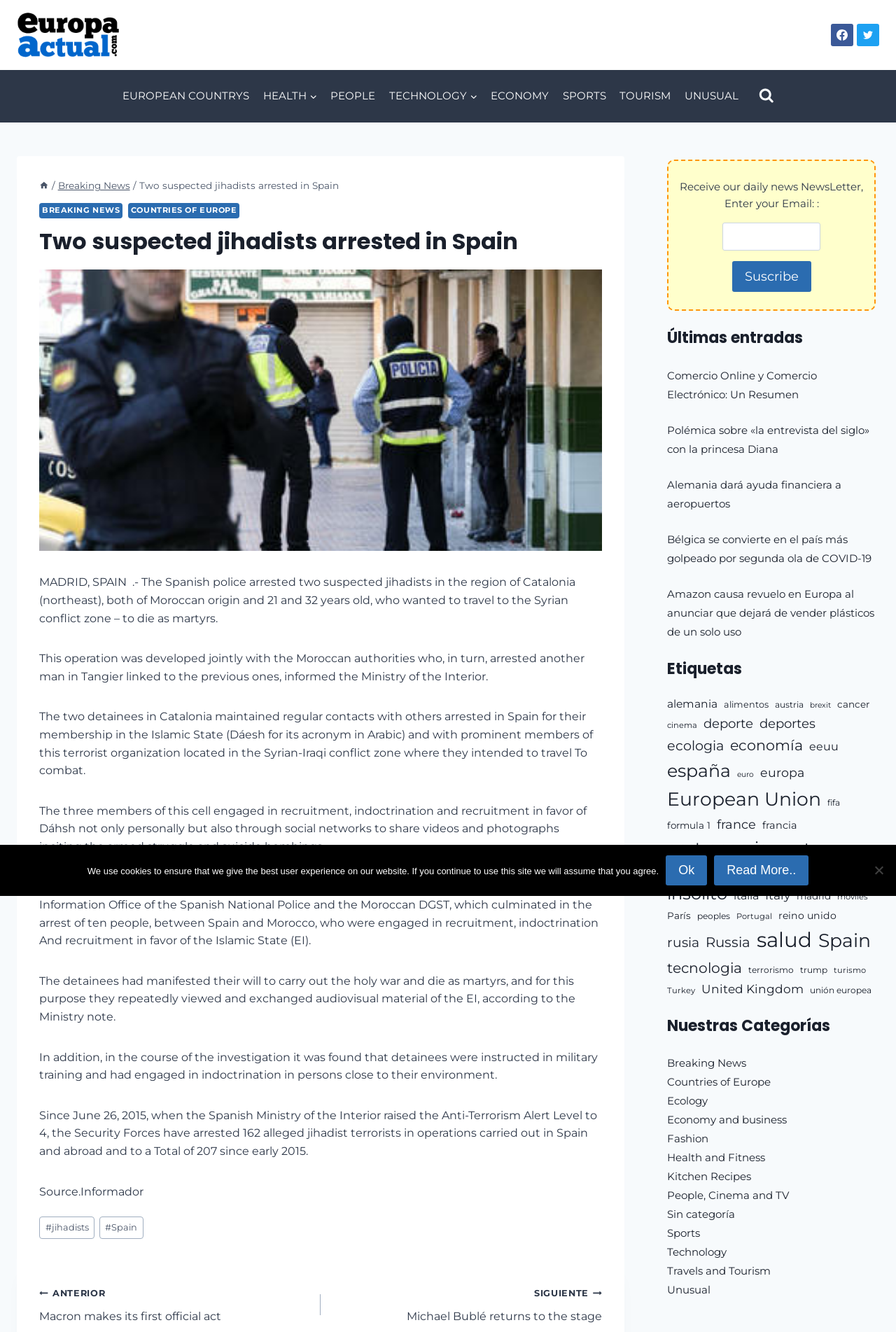Provide the bounding box coordinates for the UI element that is described by this text: "Home". The coordinates should be in the form of four float numbers between 0 and 1: [left, top, right, bottom].

None